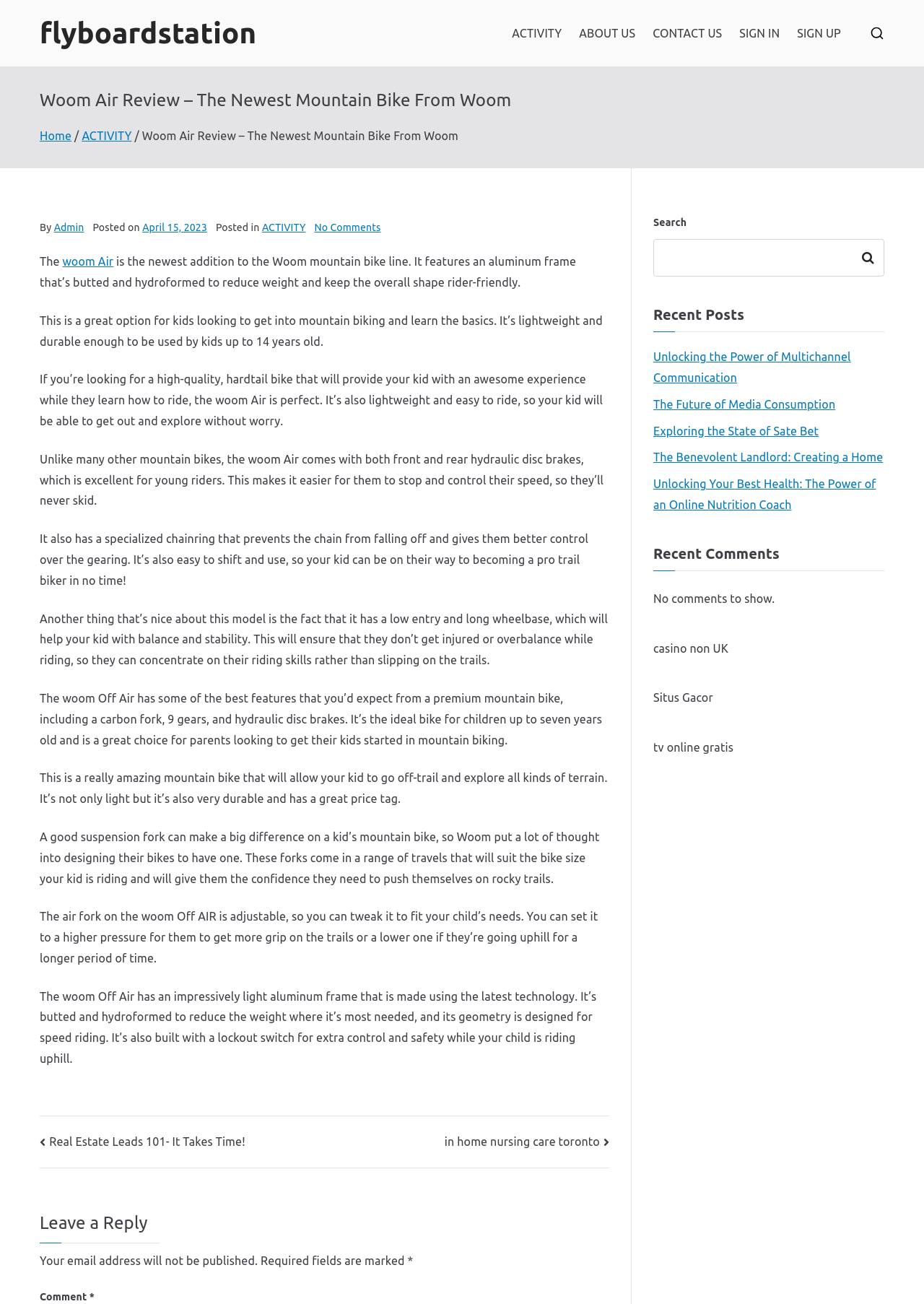Determine the bounding box coordinates of the area to click in order to meet this instruction: "Click on the 'ACTIVITY' link".

[0.554, 0.017, 0.608, 0.033]